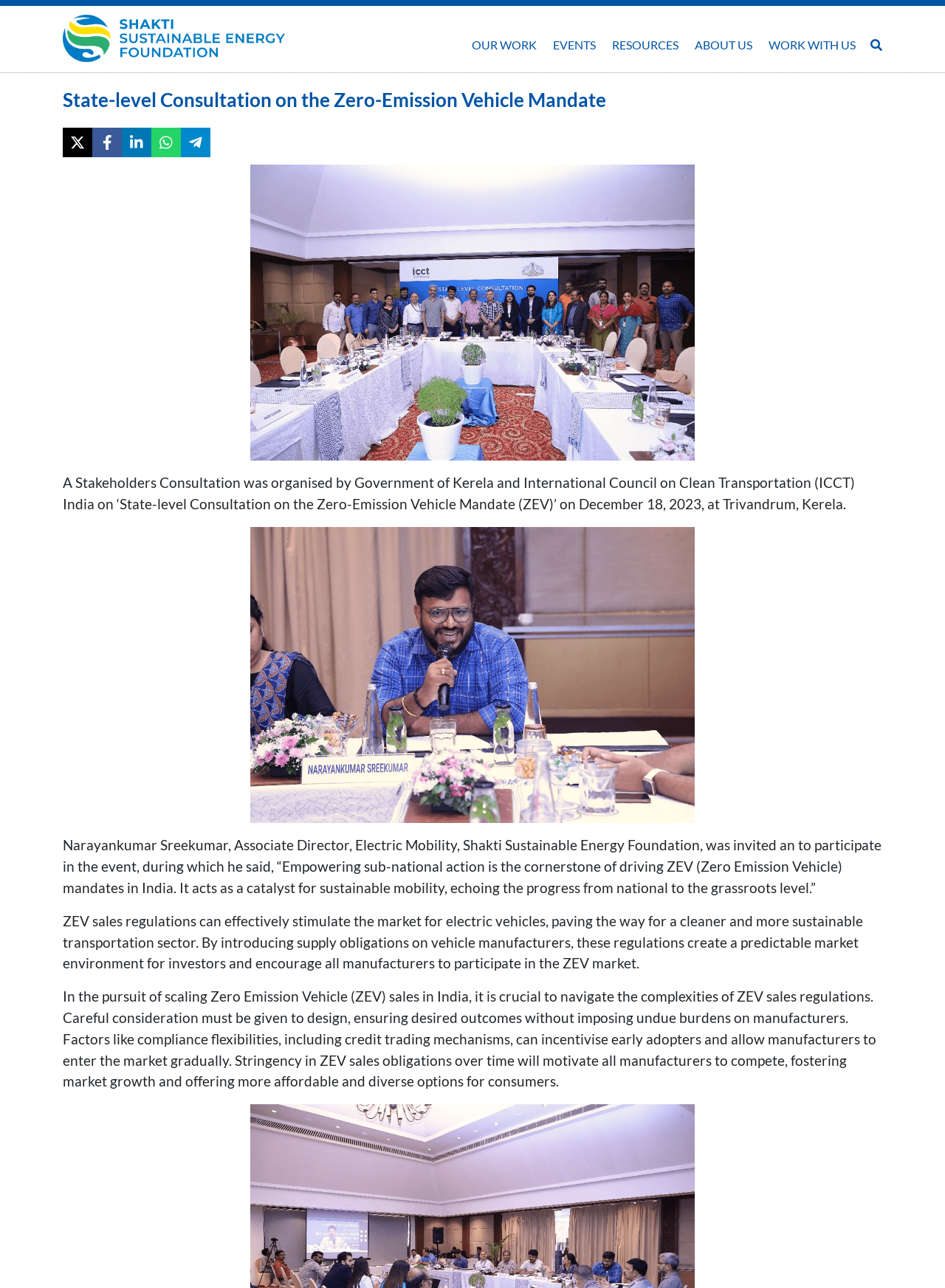Reply to the question with a single word or phrase:
What is the name of the foundation?

Shakti Sustainable Energy Foundation